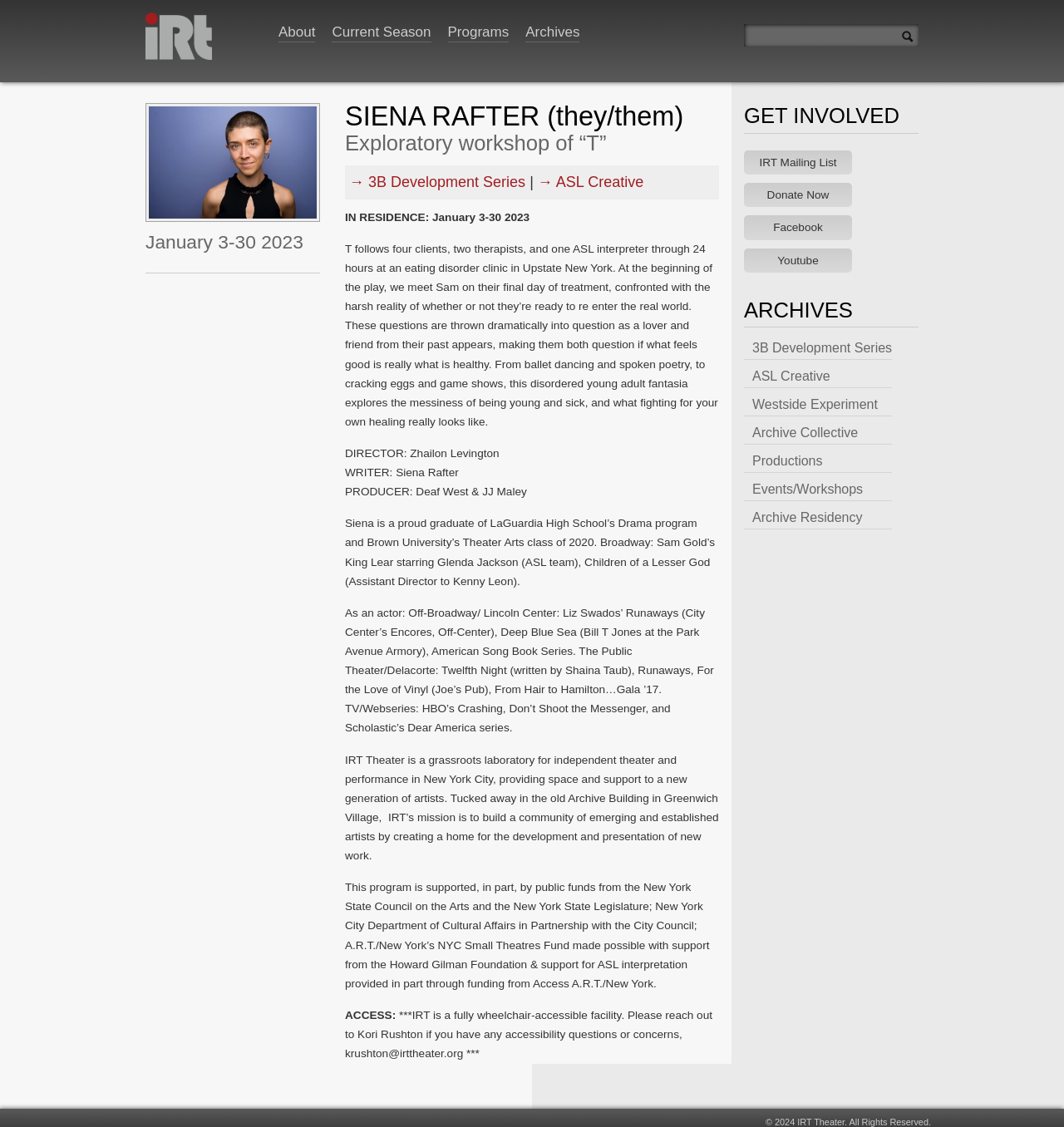Using the provided description: "title="IRT Theater"", find the bounding box coordinates of the corresponding UI element. The output should be four float numbers between 0 and 1, in the format [left, top, right, bottom].

[0.137, 0.011, 0.199, 0.063]